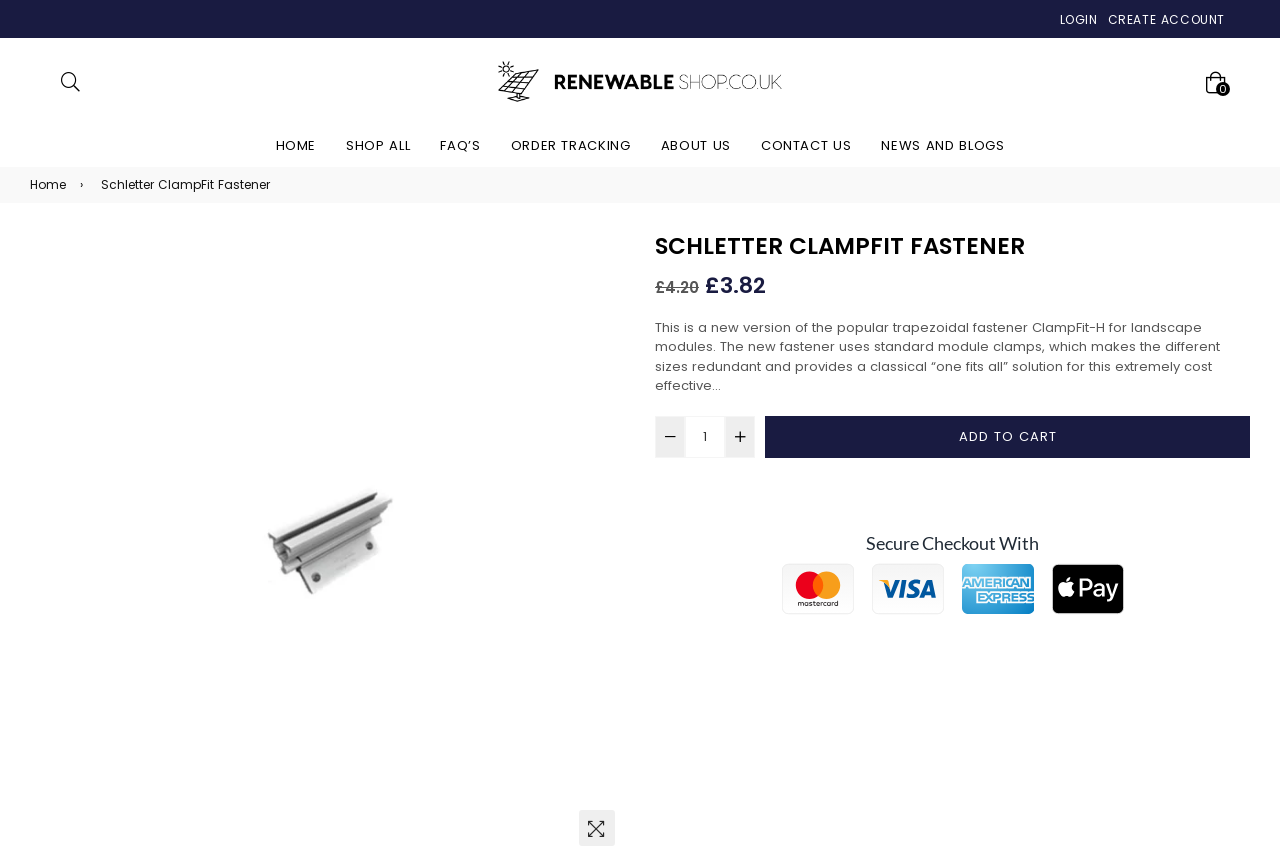Please identify the bounding box coordinates of the clickable area that will allow you to execute the instruction: "Add Schletter ClampFit Fastener to cart".

[0.598, 0.484, 0.977, 0.533]